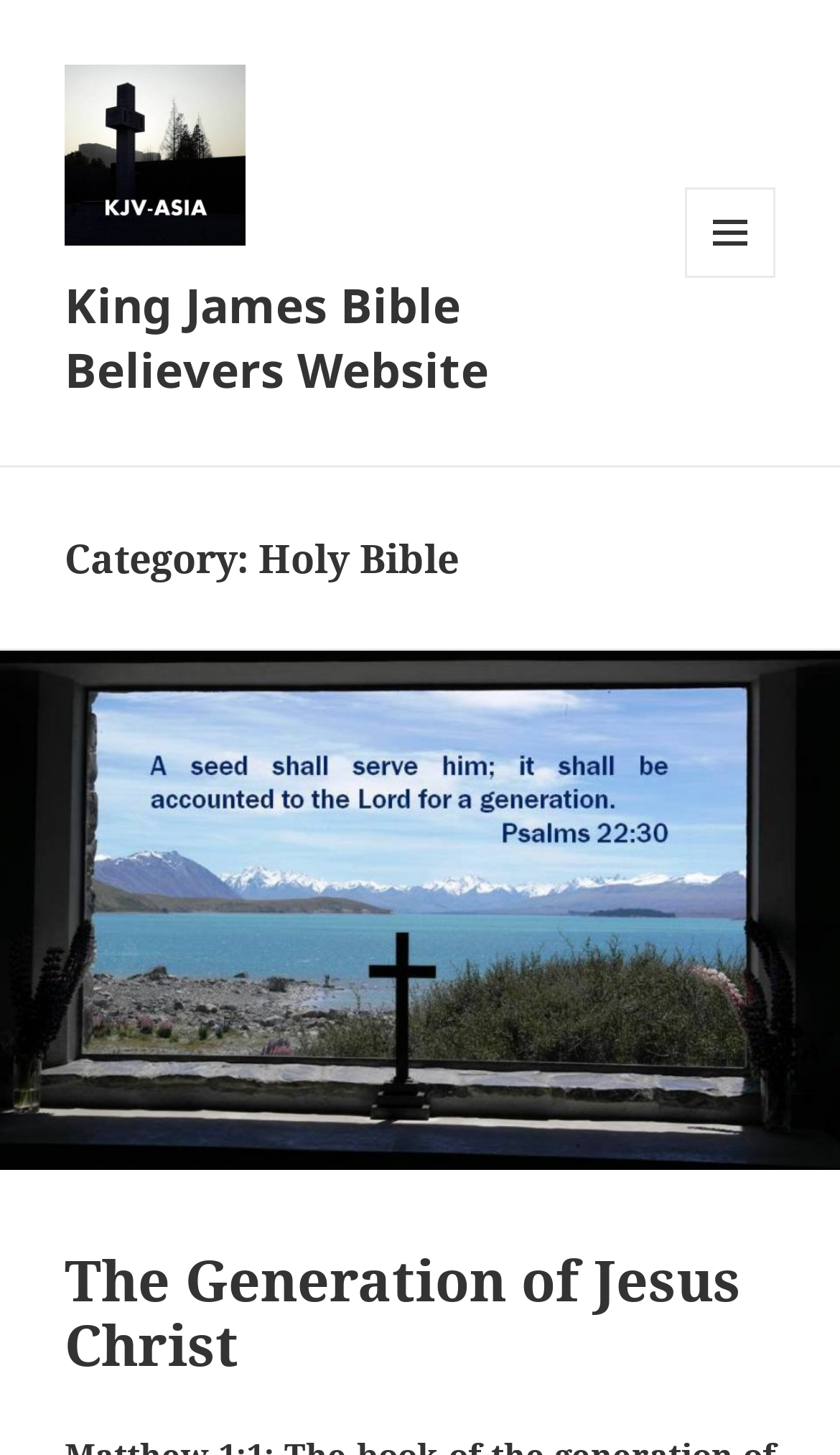How many headings are there in the header section?
Based on the image, provide your answer in one word or phrase.

2